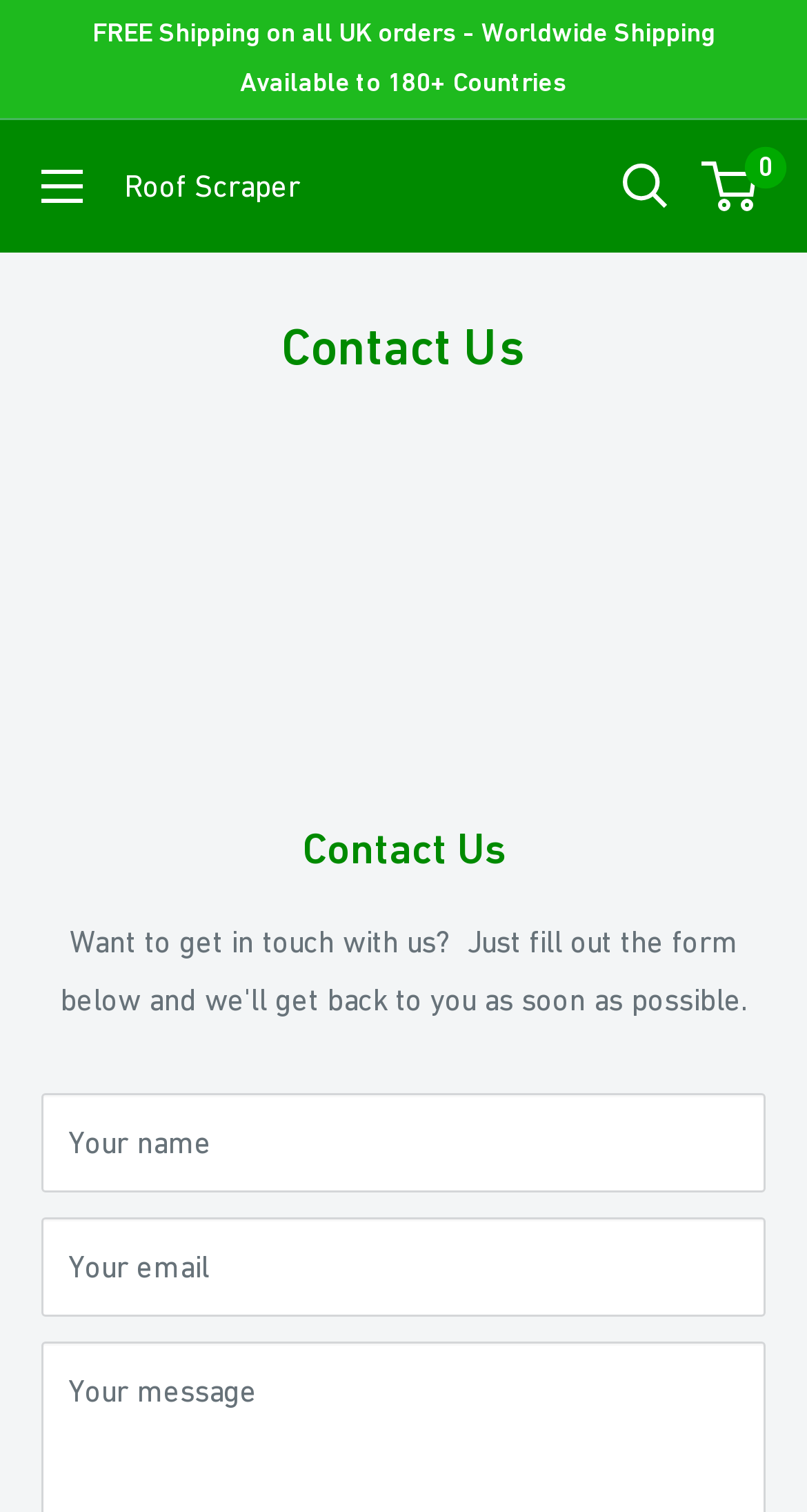What is the shipping policy for UK orders?
Give a single word or phrase answer based on the content of the image.

FREE Shipping